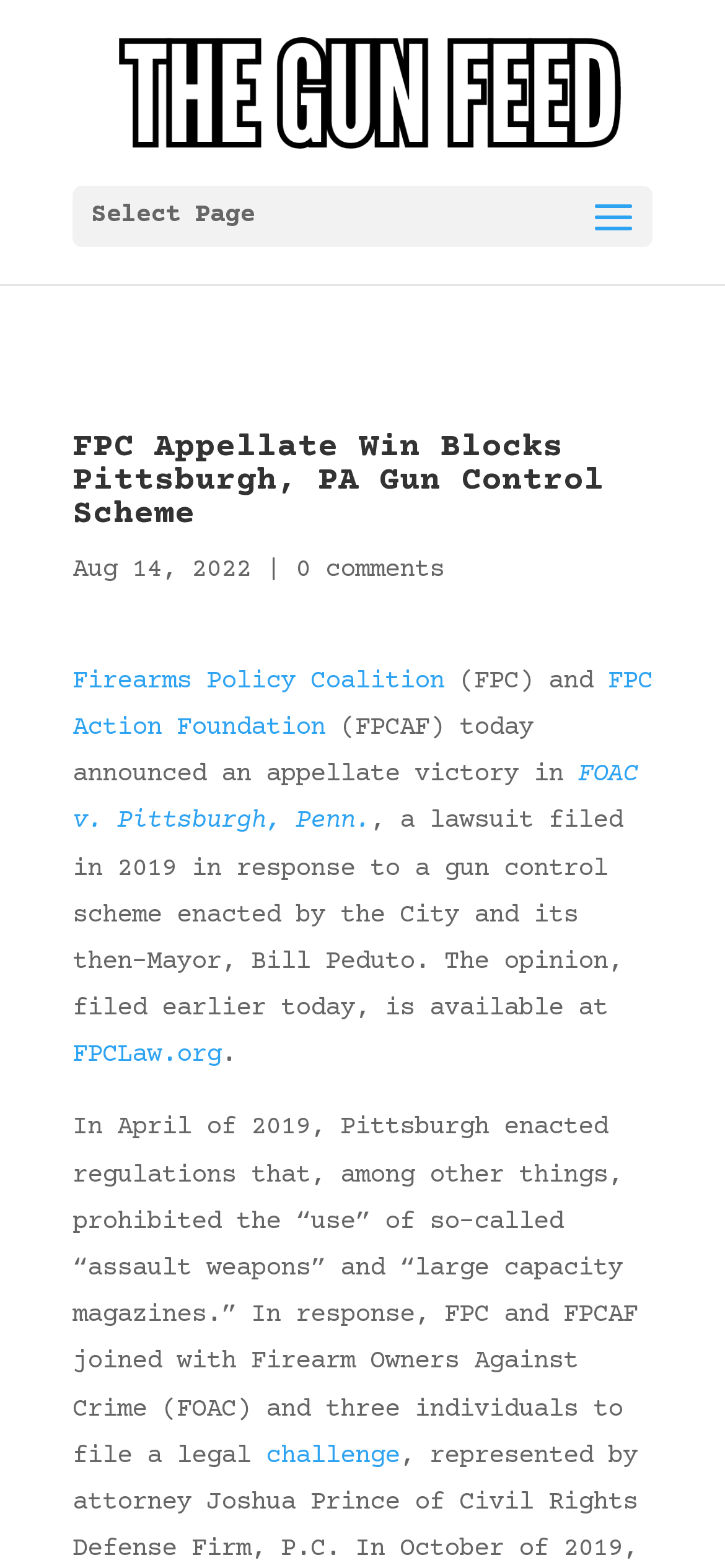Based on the element description 0 comments, identify the bounding box coordinates for the UI element. The coordinates should be in the format (top-left x, top-left y, bottom-right x, bottom-right y) and within the 0 to 1 range.

[0.408, 0.354, 0.613, 0.373]